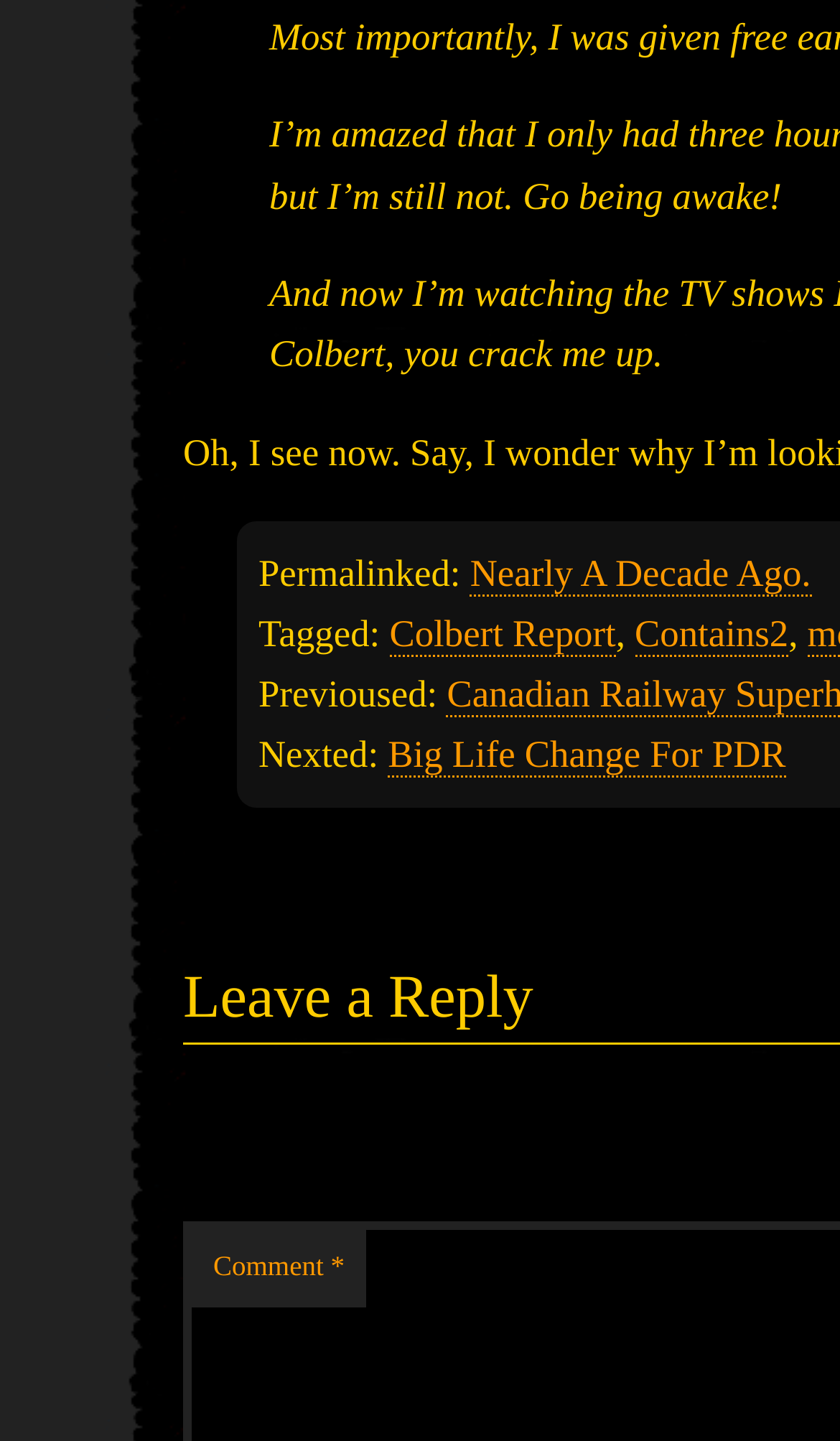Mark the bounding box of the element that matches the following description: "Nearly A Decade Ago.".

[0.56, 0.383, 0.965, 0.414]